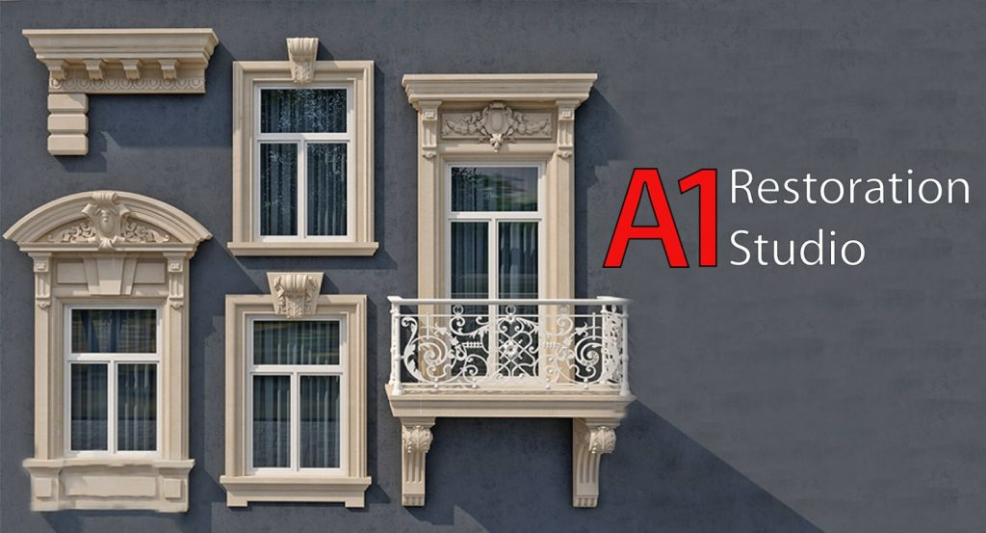What is the color of the font used for the text 'A1 Restoration Studio'?
Refer to the image and answer the question using a single word or phrase.

bold red